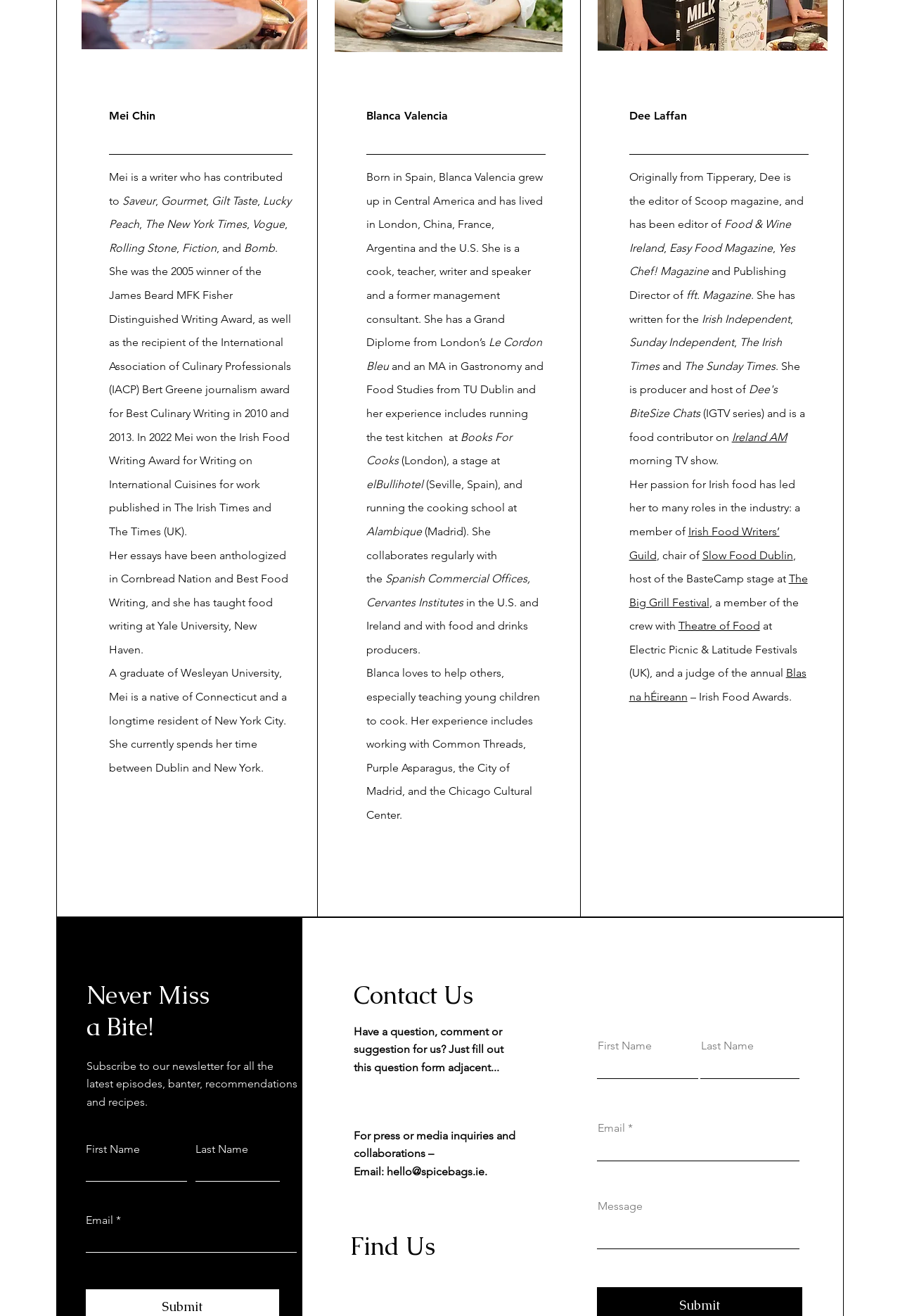Where is Blanca Valencia from?
Kindly offer a comprehensive and detailed response to the question.

Based on the webpage, Blanca Valencia is described as being born in Spain, and later moving to Central America and other countries.